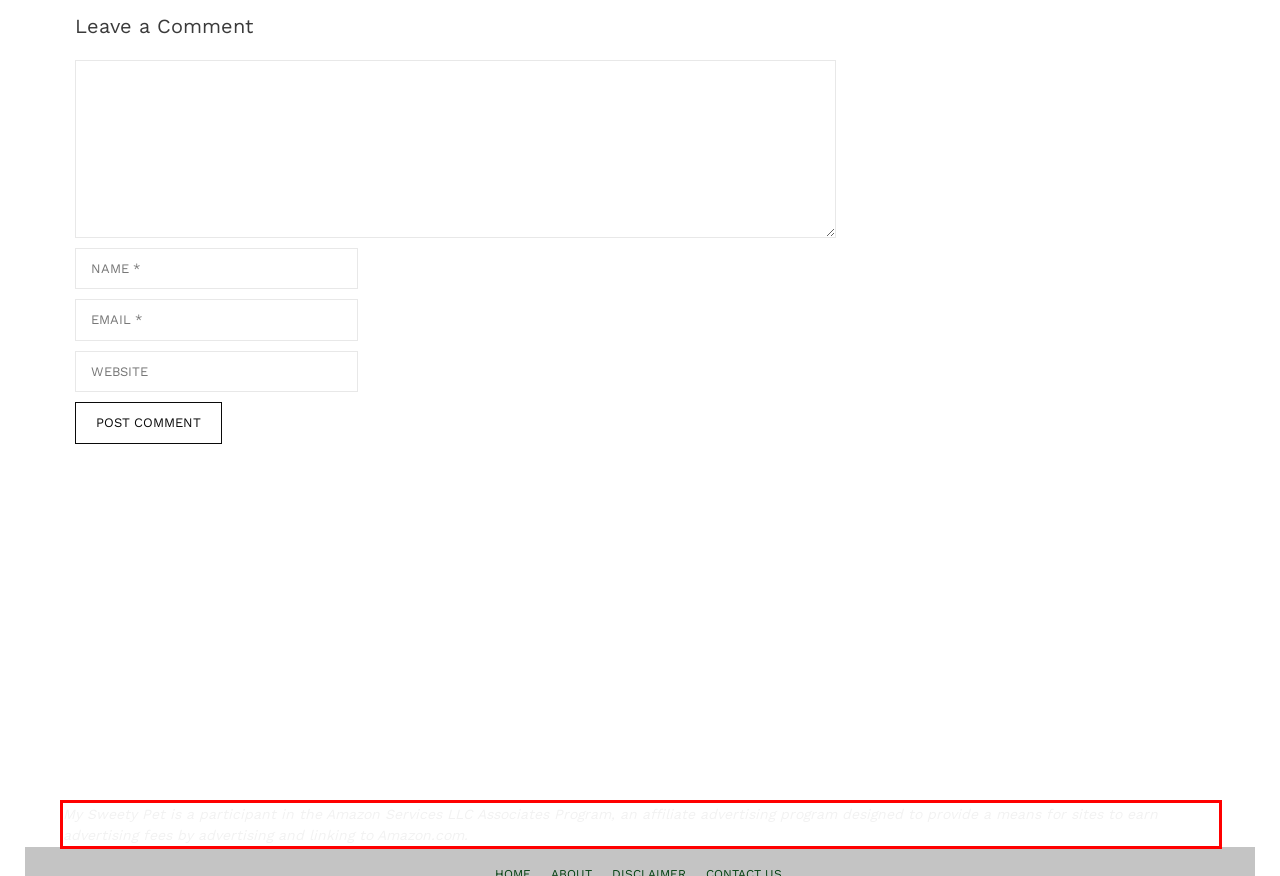Please analyze the screenshot of a webpage and extract the text content within the red bounding box using OCR.

My Sweety Pet is a participant in the Amazon Services LLC Associates Program, an affiliate advertising program designed to provide a means for sites to earn advertising fees by advertising and linking to Amazon.com.